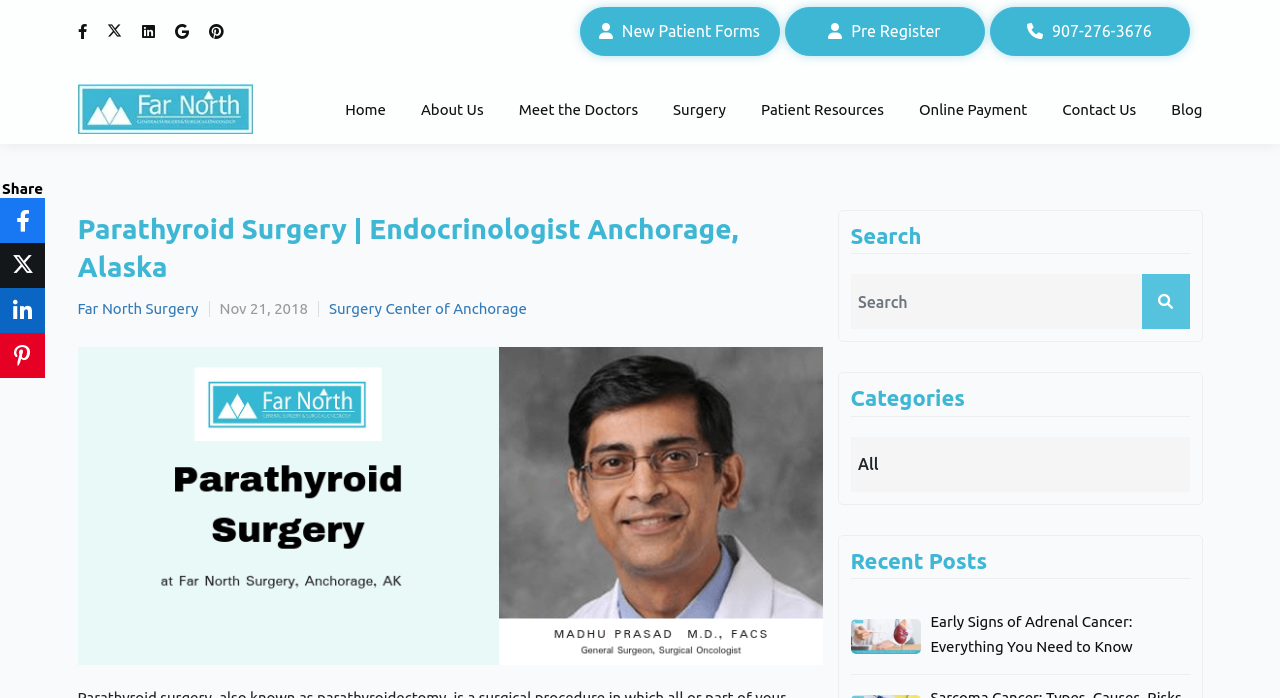What is the name of the surgery center mentioned on the website?
Provide an in-depth and detailed answer to the question.

The name of the surgery center mentioned on the website is 'Surgery Center of Anchorage' which can be found in the middle of the webpage, with a bounding box coordinate of [0.257, 0.431, 0.412, 0.454]. It is a link element with an OCR text of 'Surgery Center of Anchorage'.